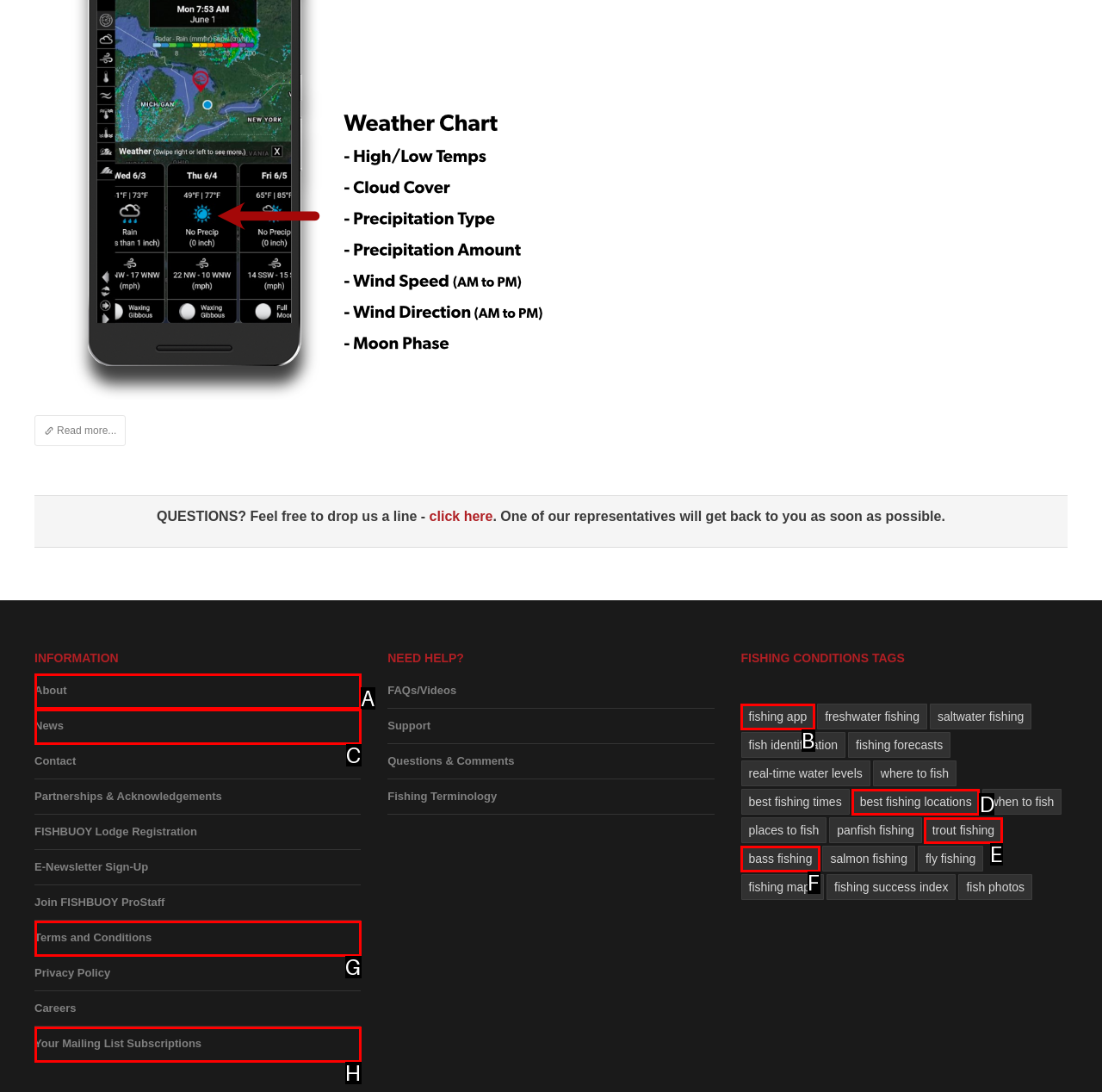Find the HTML element that matches the description provided: Your Mailing List Subscriptions
Answer using the corresponding option letter.

H